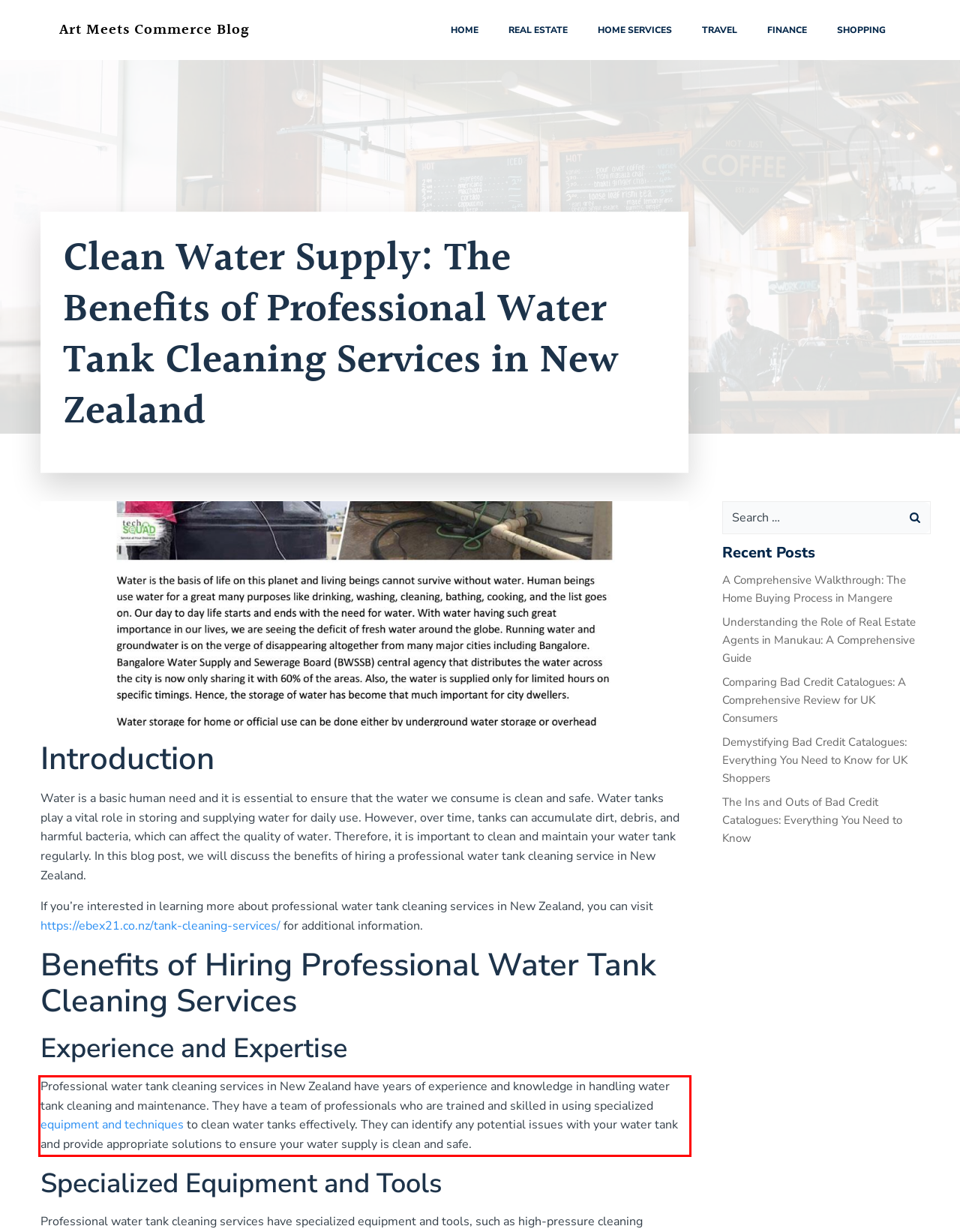Examine the webpage screenshot and use OCR to obtain the text inside the red bounding box.

Professional water tank cleaning services in New Zealand have years of experience and knowledge in handling water tank cleaning and maintenance. They have a team of professionals who are trained and skilled in using specialized equipment and techniques to clean water tanks effectively. They can identify any potential issues with your water tank and provide appropriate solutions to ensure your water supply is clean and safe.